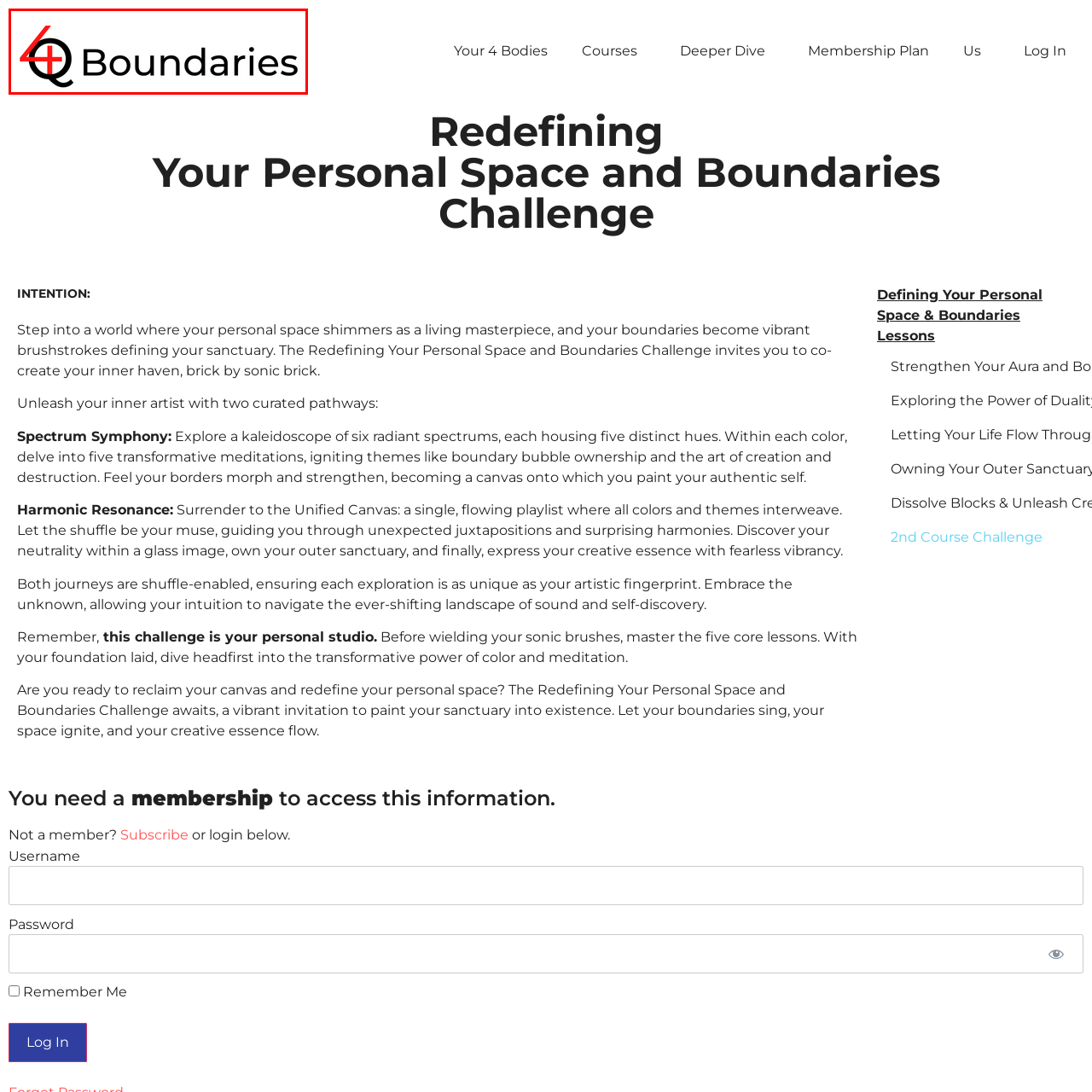Look closely at the zone within the orange frame and give a detailed answer to the following question, grounding your response on the visual details: 
What does the stylized plus sign symbolize?

According to the caption, the stylized plus sign integrated with the numeral '4' symbolizes positivity and growth in personal space and boundaries, which is a key aspect of the initiative's theme.